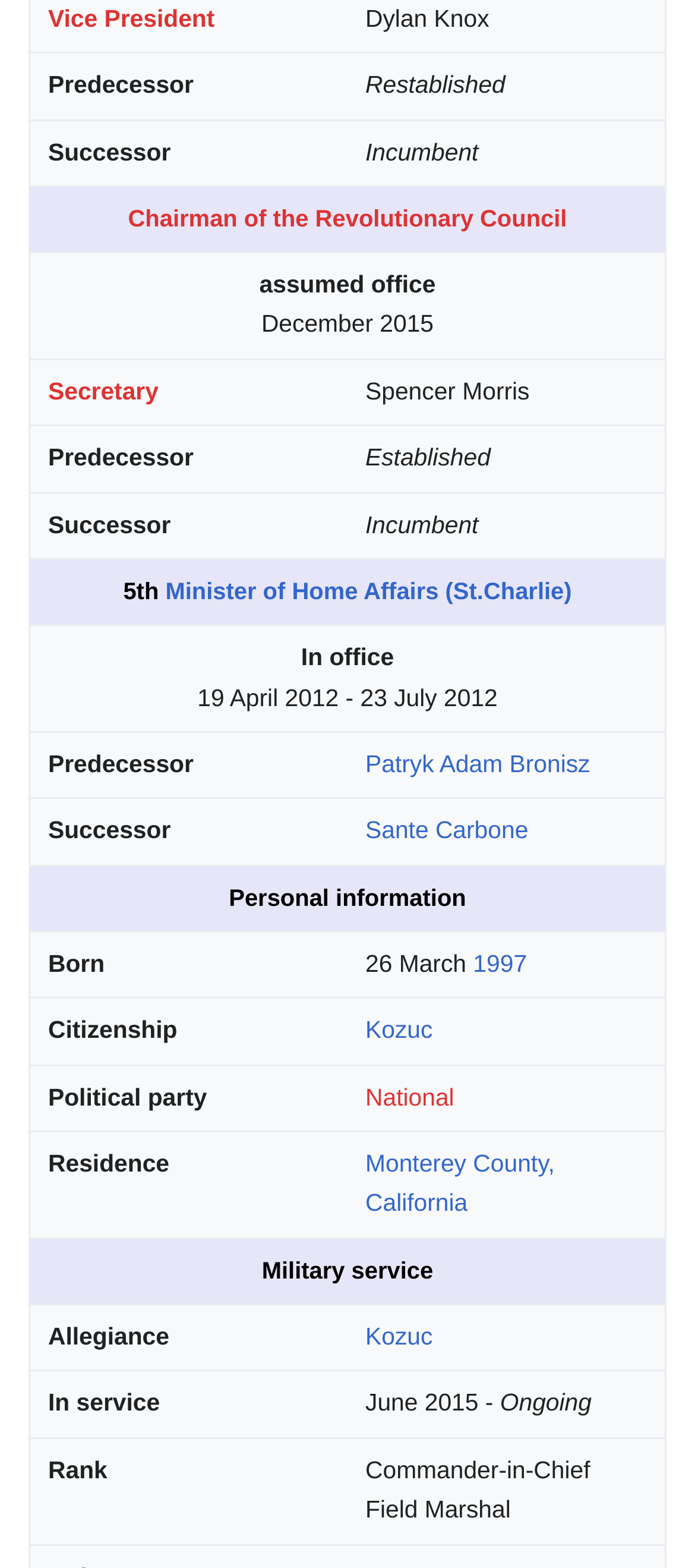Using the elements shown in the image, answer the question comprehensively: What is the person's military rank?

I found a rowheader with the text 'Rank' and a gridcell with the text 'Commander-in-Chief Field Marshal' in the same row, which provides the person's military rank.